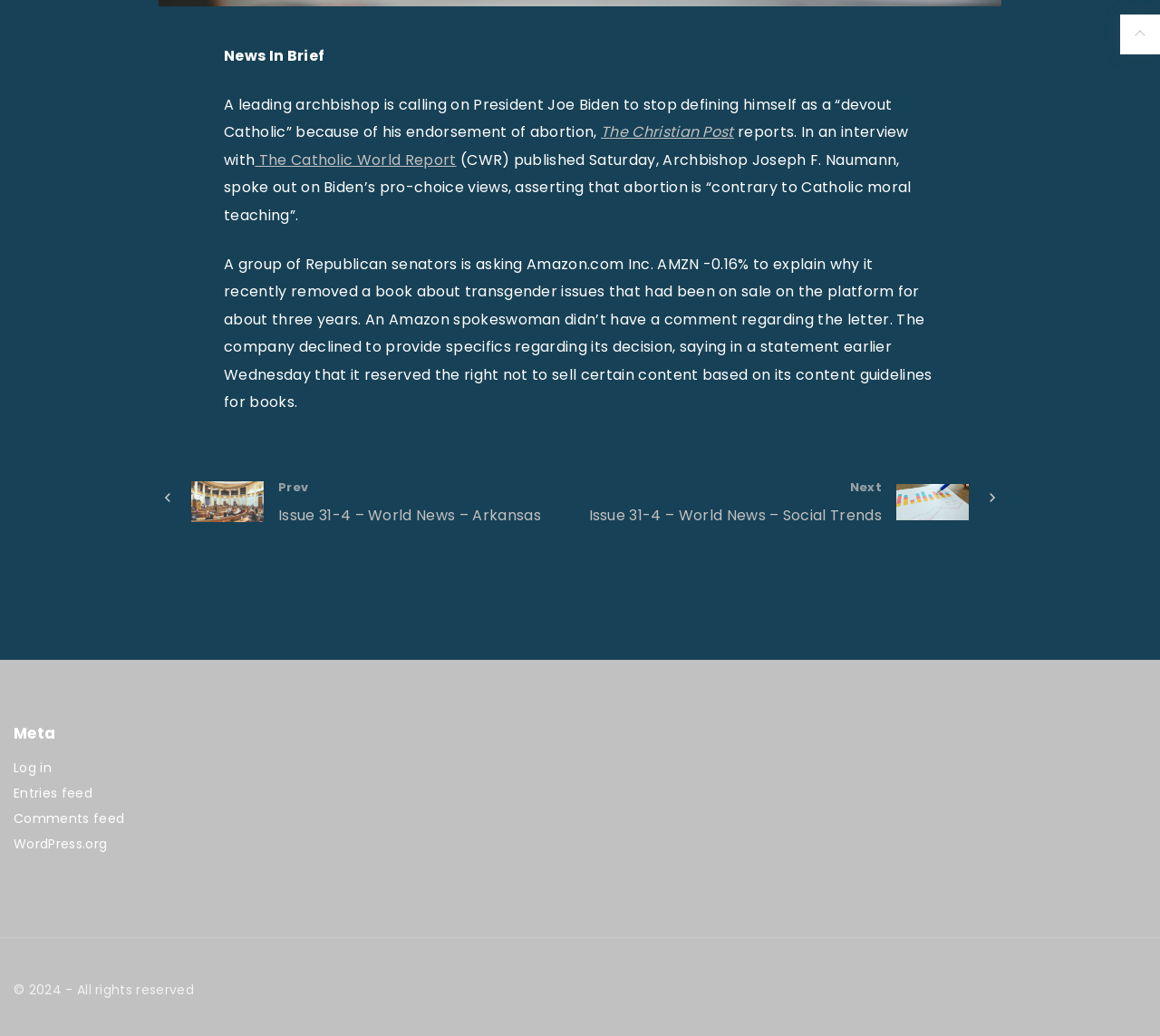Locate the bounding box coordinates of the element I should click to achieve the following instruction: "Go to the top of the page".

[0.966, 0.014, 1.0, 0.052]